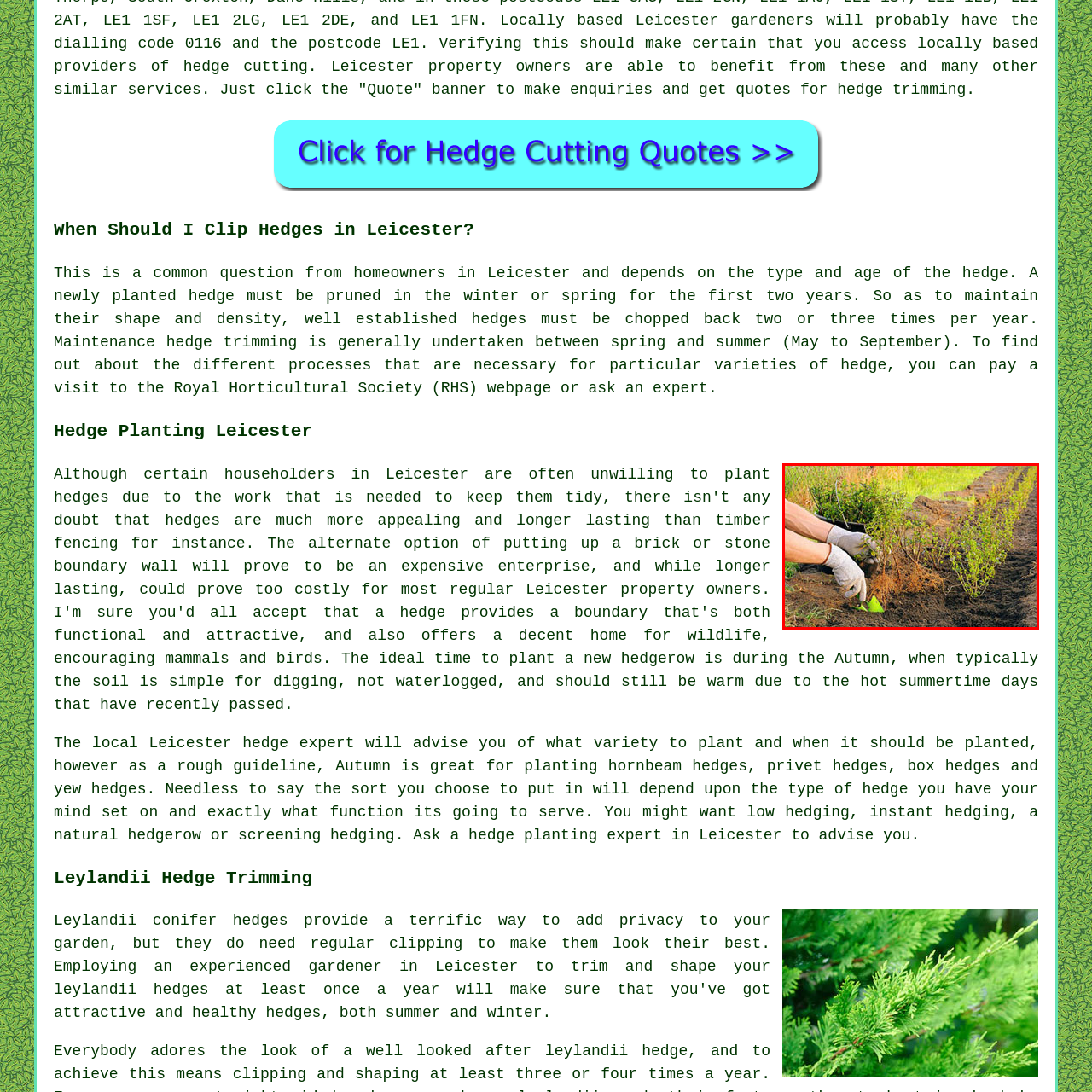Describe in detail the visual content enclosed by the red bounding box.

In this image, a gardener is actively planting young hedging plants in freshly tilled soil, demonstrating proper planting techniques. The gardener, wearing gloves, is using a small hand tool, possibly a trowel or spade, to assist in digging a hole for the new plant, which shows the meticulous care involved in hedge planting. Surrounding the planting area, a row of neatly arranged small plants can be seen, indicating a planned layout for a hedge. This scene reflects the advice given to homeowners in Leicester, which suggests autumn as a great time for planting various types of hedges, such as hornbeam, privet, box, and yew. Effective hedge planting not only enhances the aesthetic of a garden but also serves functional purposes like privacy and windbreaks.